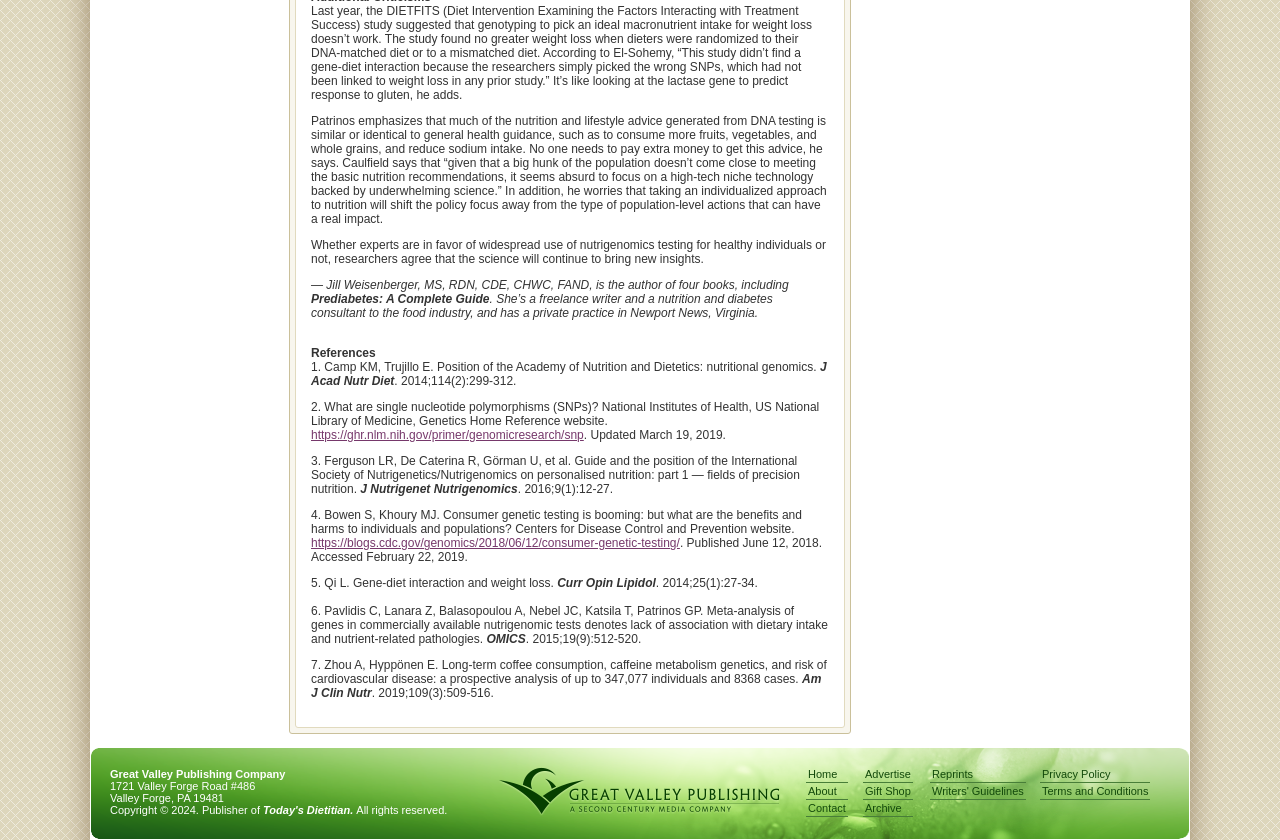Please identify the bounding box coordinates of the element's region that I should click in order to complete the following instruction: "Read the article about gene-diet interaction and weight loss". The bounding box coordinates consist of four float numbers between 0 and 1, i.e., [left, top, right, bottom].

[0.243, 0.686, 0.435, 0.702]